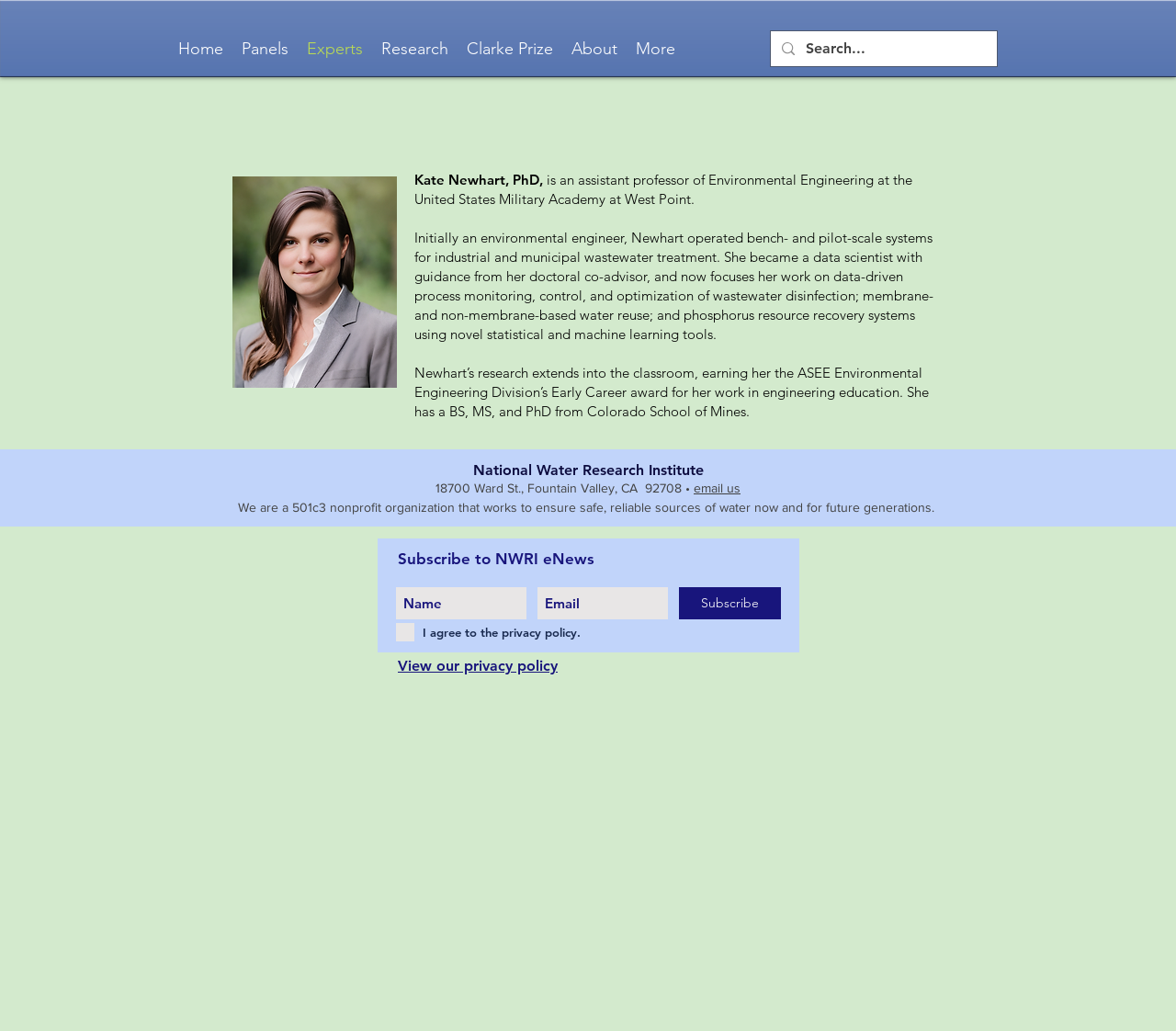Generate a comprehensive description of the webpage content.

The webpage is about Kate Newhart, PhD, an assistant professor of Environmental Engineering at the United States Military Academy at West Point. At the top of the page, there is a navigation menu with links to "Home", "Panels", "Experts", "Research", "Clarke Prize", and "About". 

Below the navigation menu, there is a search bar with a magnifying glass icon and a text input field. 

The main content of the page is divided into two sections. On the left side, there is a profile picture of Kate Newhart, and below it, there are three paragraphs of text describing her background, research, and education. 

On the right side, there is a section with the title "National Water Research Institute" and its address. Below it, there is a link to "email us" and a brief description of the organization. 

Further down the page, there is a region labeled "Slideshow" with a form to subscribe to NWRI eNews. The form has input fields for name and email, a checkbox to agree to the privacy policy, and a "Subscribe" button. Below the form, there is a link to view the privacy policy.